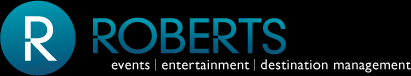Illustrate the image with a detailed and descriptive caption.

The image prominently features the logo of Roberts Event Group, which specializes in events, entertainment, and destination management. The logo includes a blue circle with the letter "R" styled within it, representing the company's brand. Below the logo, the name "ROBERTS" is displayed in bold, modern typography, emphasizing the company's identity. The tagline "events | entertainment | destination management" further highlights the diverse services offered by the organization. This visual communicates professionalism and expertise in managing various types of events and experiences, appealing to clients looking for comprehensive event solutions in Pennsylvania and beyond.